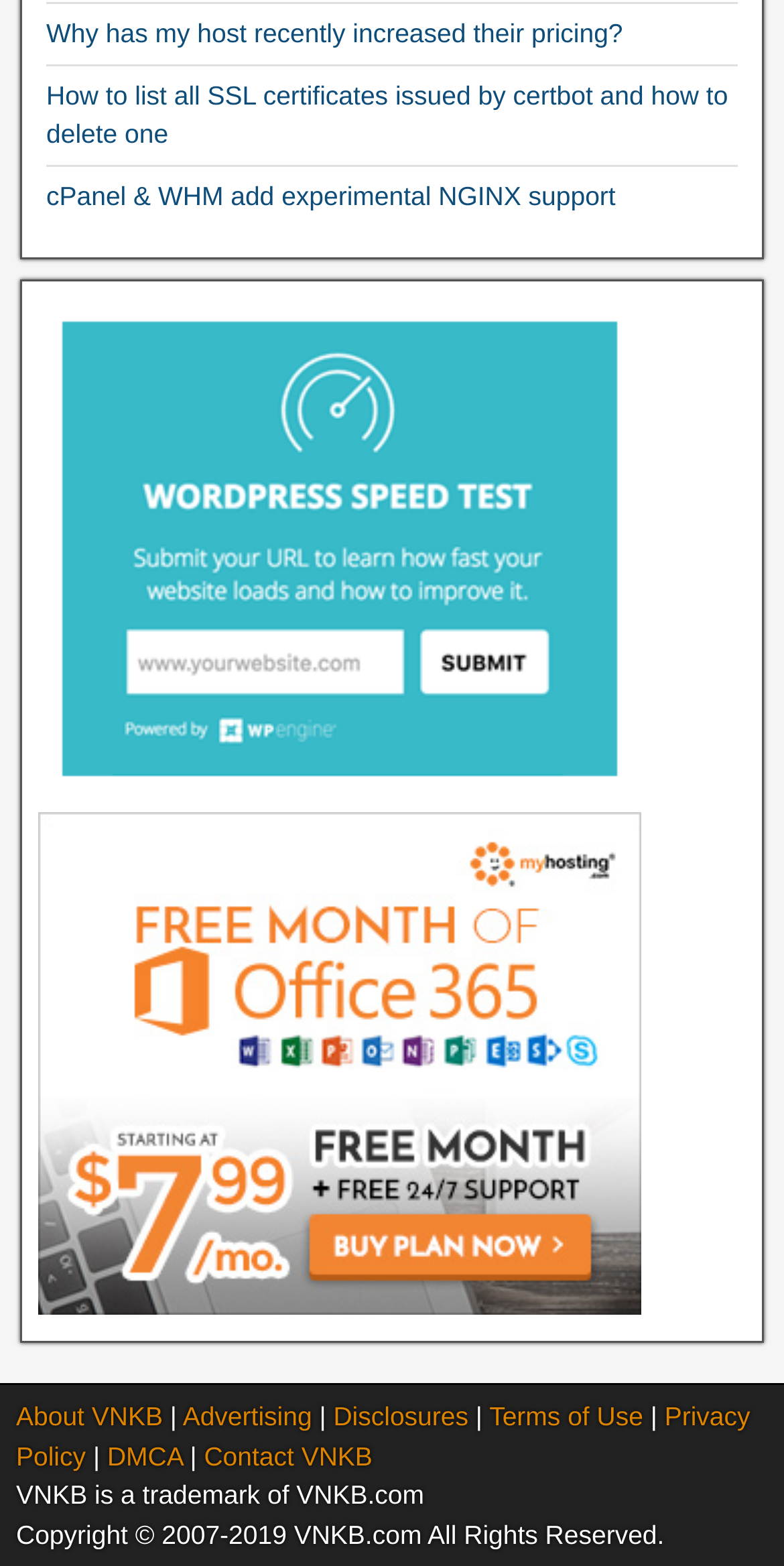Using the description "alt="Office 365_FMF247"", locate and provide the bounding box of the UI element.

[0.049, 0.824, 0.818, 0.843]